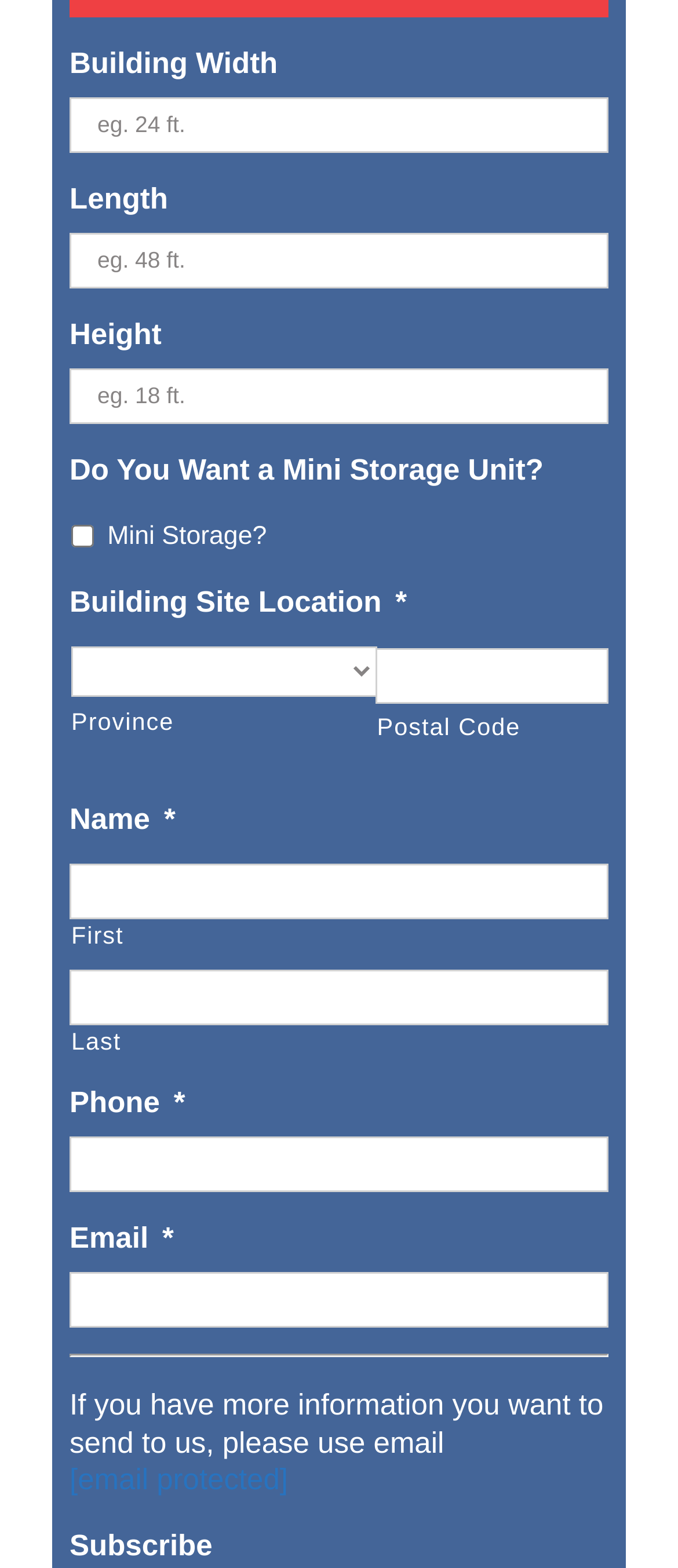How many required fields are there in the form?
From the screenshot, provide a brief answer in one word or phrase.

5